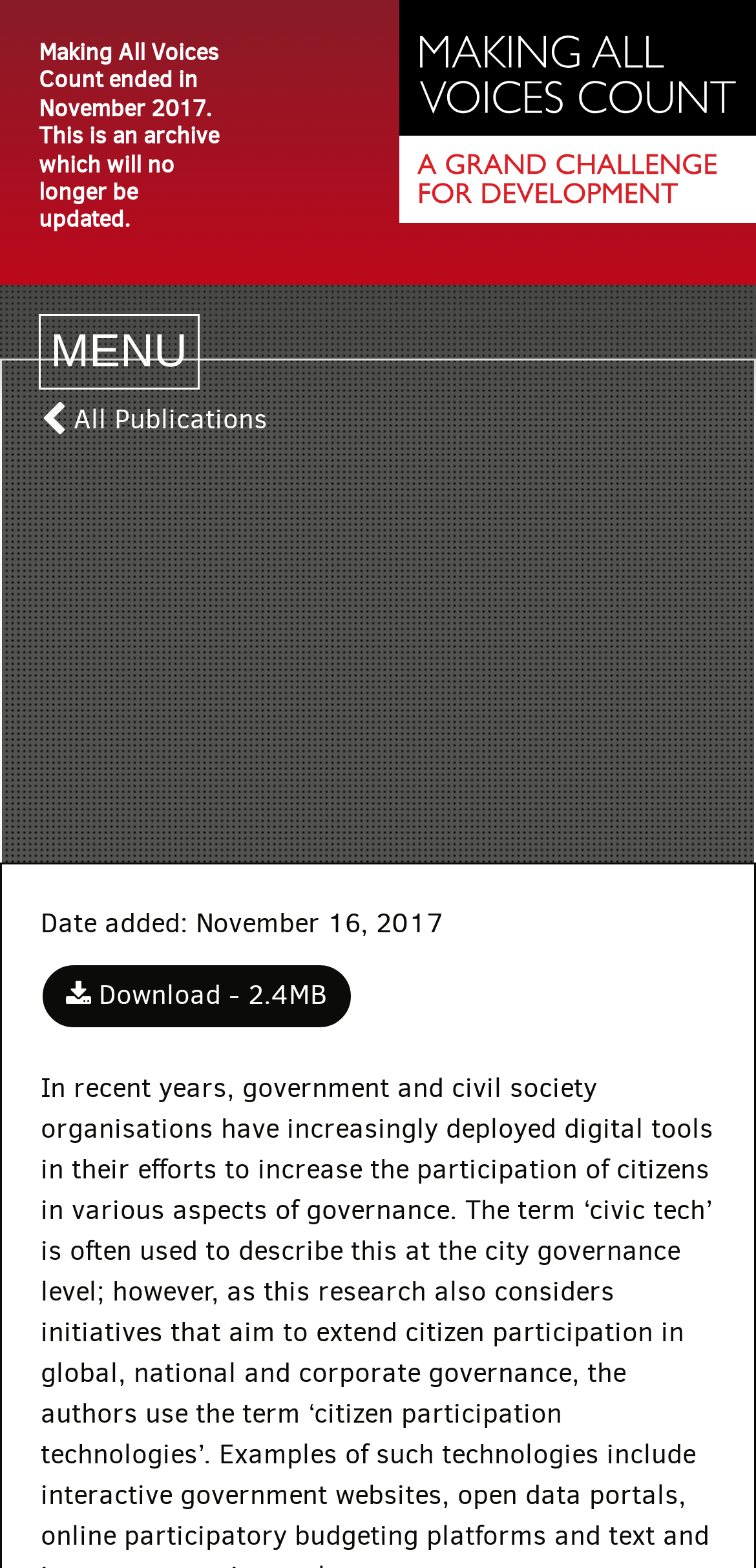Analyze the image and answer the question with as much detail as possible: 
How many links are there in the top navigation bar?

I counted the number of link elements that are direct children of the root element and have a y-coordinate less than 0.3, which indicates they are in the top navigation bar. I found three links: '', 'All Publications', and 'Download - 2.4MB'.